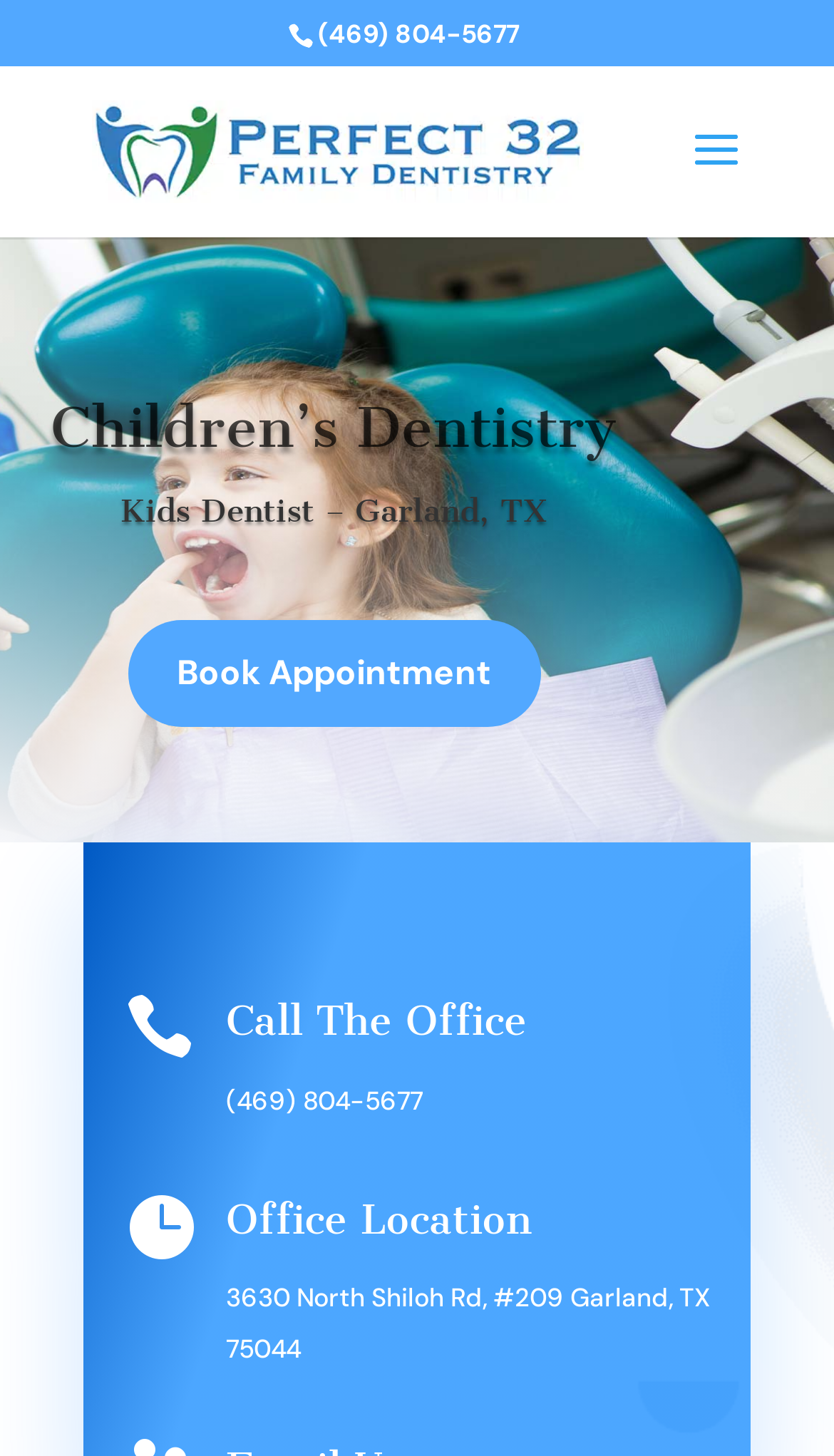Provide the bounding box coordinates of the HTML element described as: "". The bounding box coordinates should be four float numbers between 0 and 1, i.e., [left, top, right, bottom].

[0.15, 0.681, 0.232, 0.728]